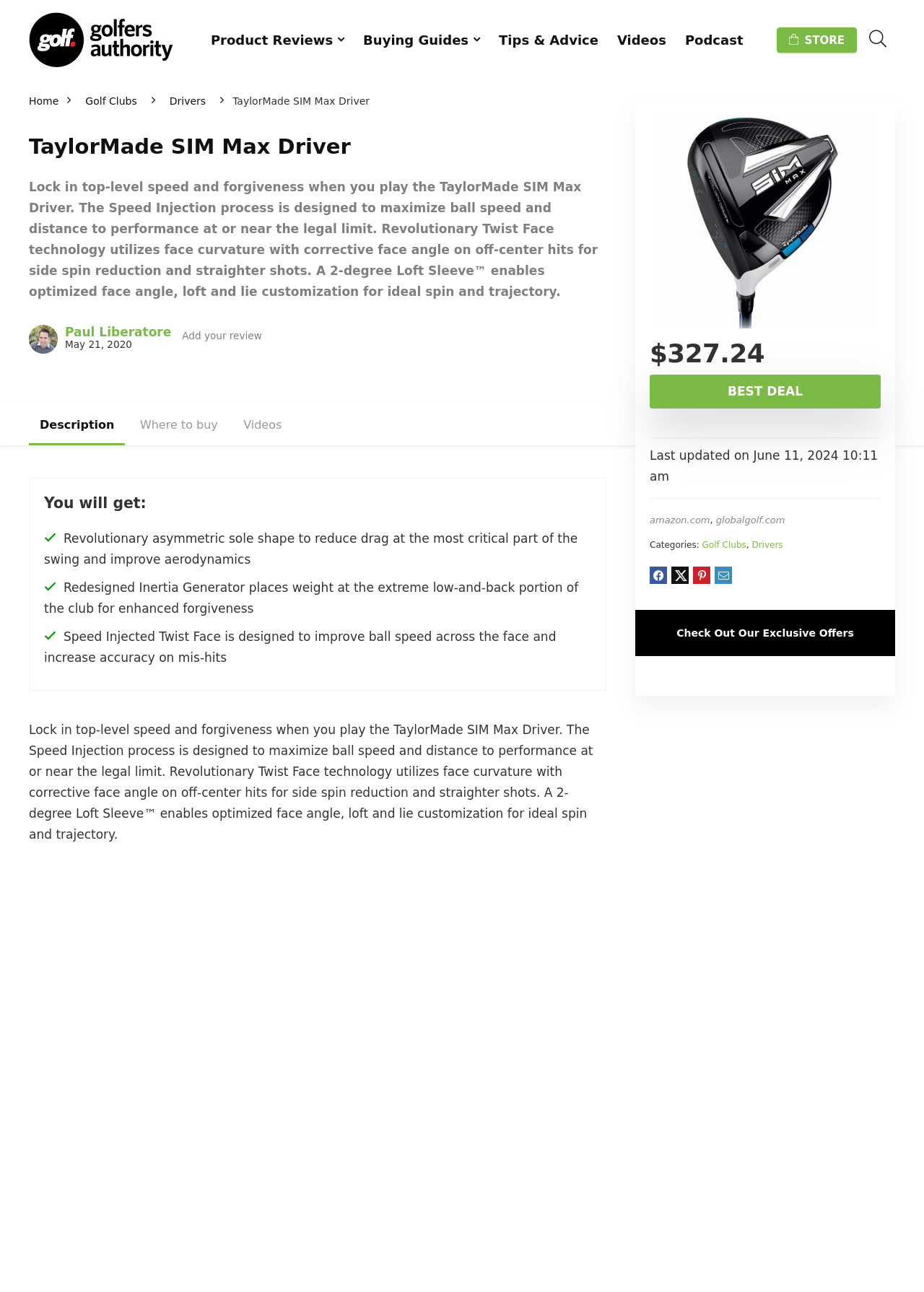Identify the bounding box coordinates necessary to click and complete the given instruction: "Click on the 'Golfers Authority' link".

[0.031, 0.003, 0.188, 0.013]